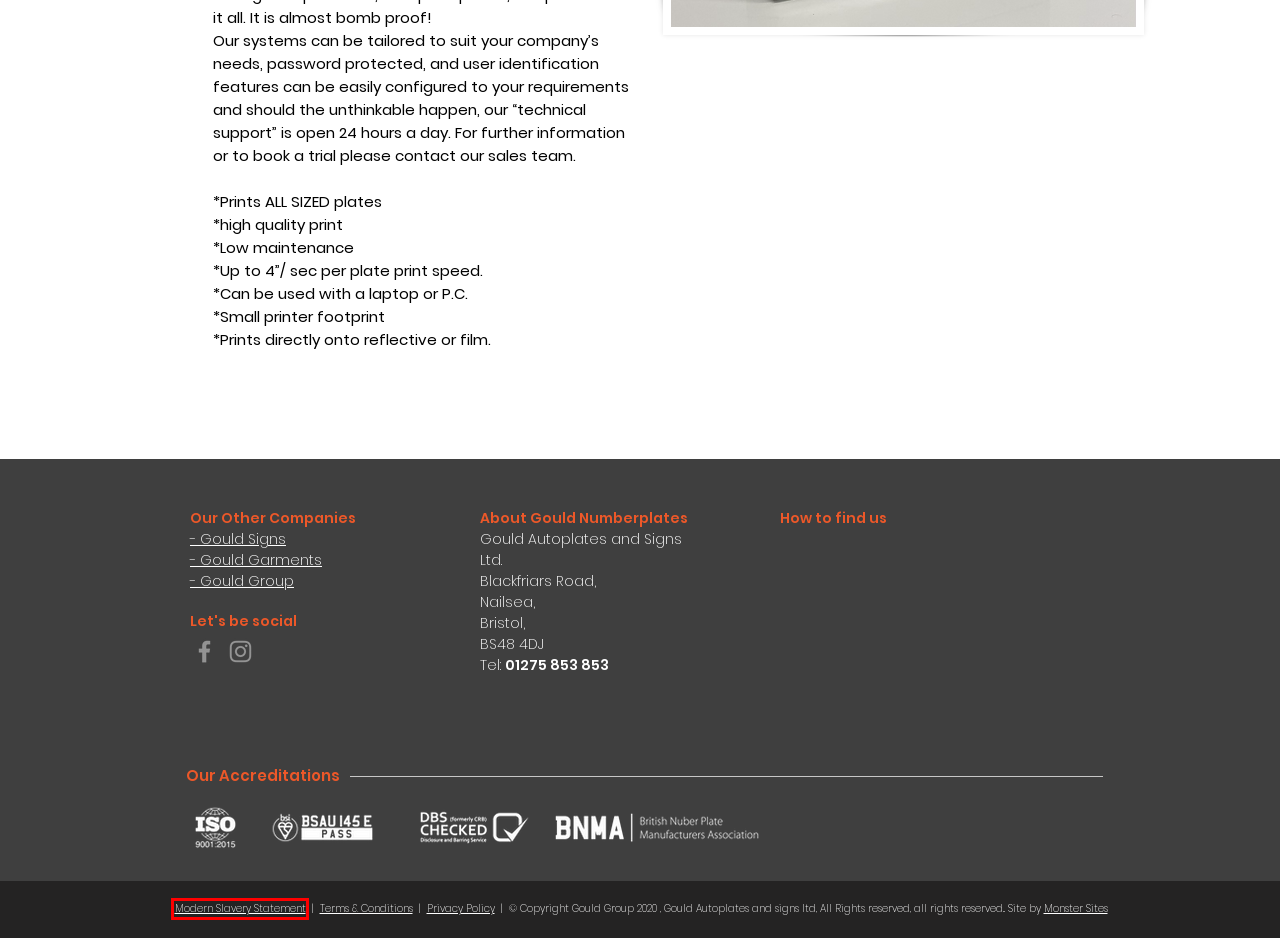You have received a screenshot of a webpage with a red bounding box indicating a UI element. Please determine the most fitting webpage description that matches the new webpage after clicking on the indicated element. The choices are:
A. Signage | Gould Signs | Bristol
B. Numberplates | Gould Autoplates and Signs Ltd | Nailsea
C. Equality and diversity statement | Gould Numberplates
D. Eco Plates | Gould Numberplates
E. Terms and conditions | Gould Numberplates
F. Privacy Policy | Gould Numberplates
G. Bristol Based Website Design Agency | Monster Sites
H. Workwear | Gould Garments | Nailsea

C